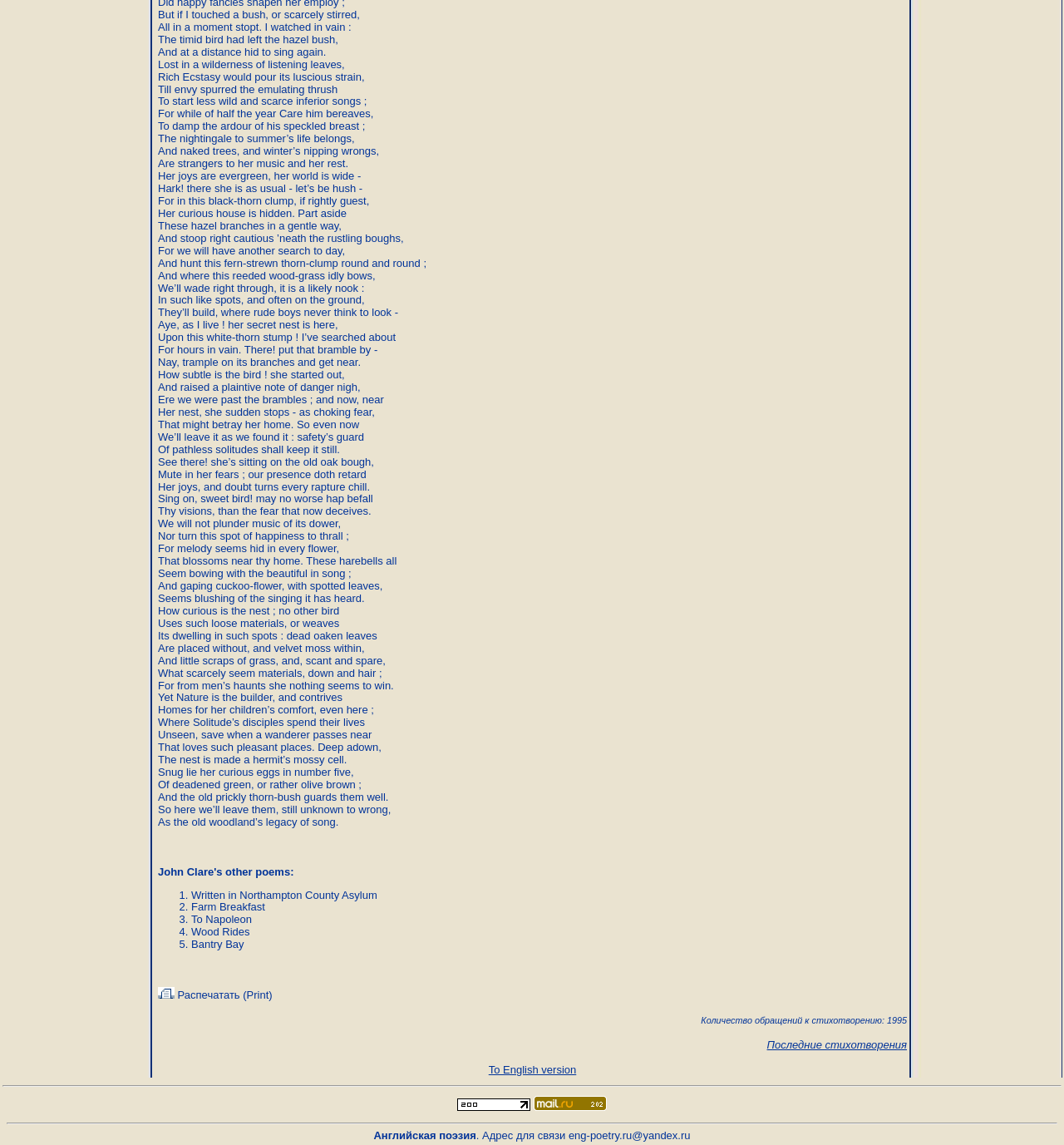Please specify the bounding box coordinates in the format (top-left x, top-left y, bottom-right x, bottom-right y), with all values as floating point numbers between 0 and 1. Identify the bounding box of the UI element described by: To English version

[0.459, 0.929, 0.542, 0.939]